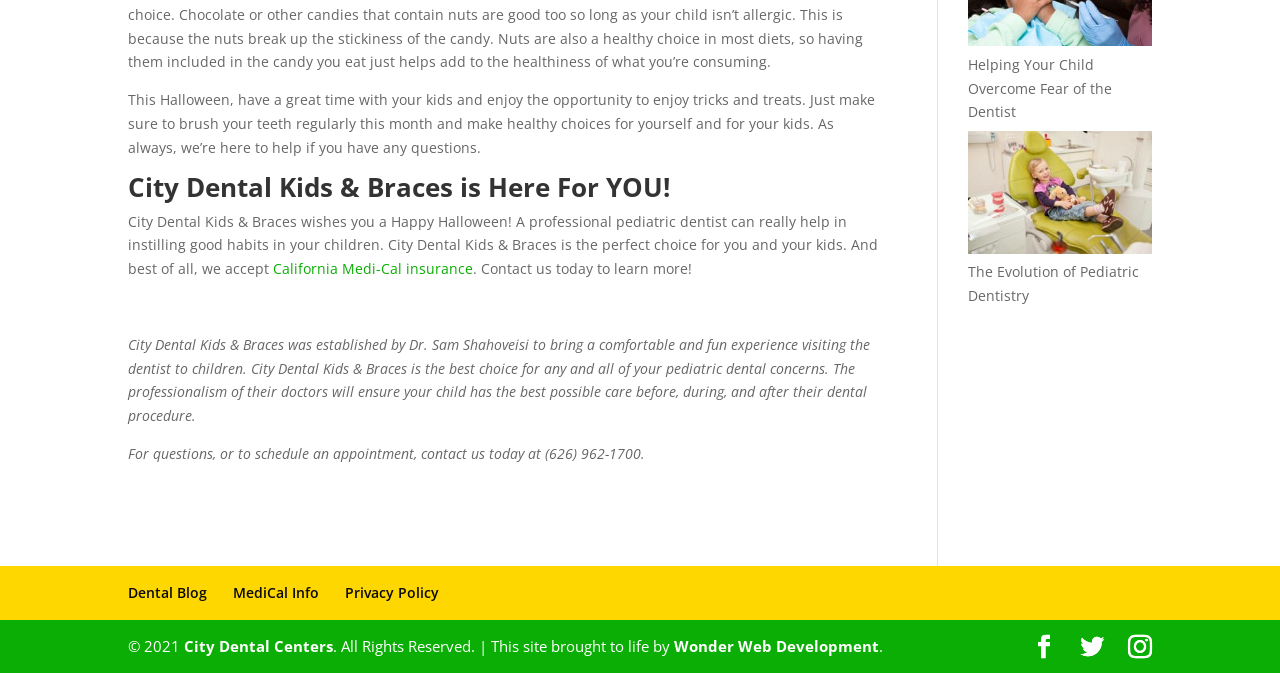Determine the bounding box coordinates of the clickable region to follow the instruction: "Visit the Dental Blog".

[0.1, 0.866, 0.162, 0.894]